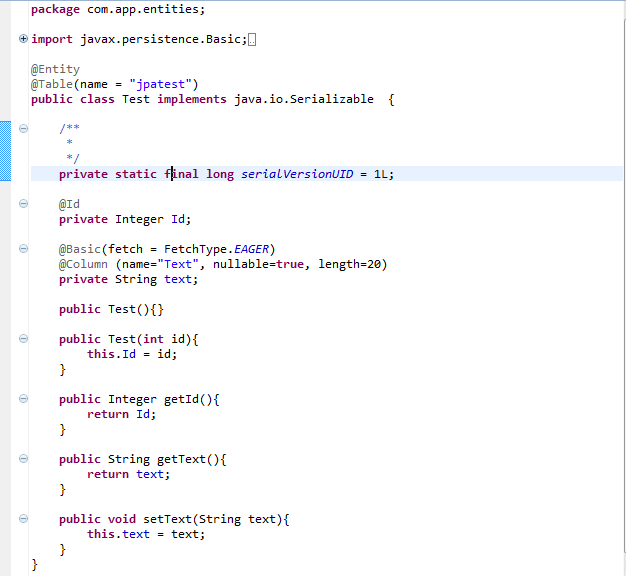Please provide a one-word or short phrase answer to the question:
What is the maximum length of the 'text' column?

20 characters